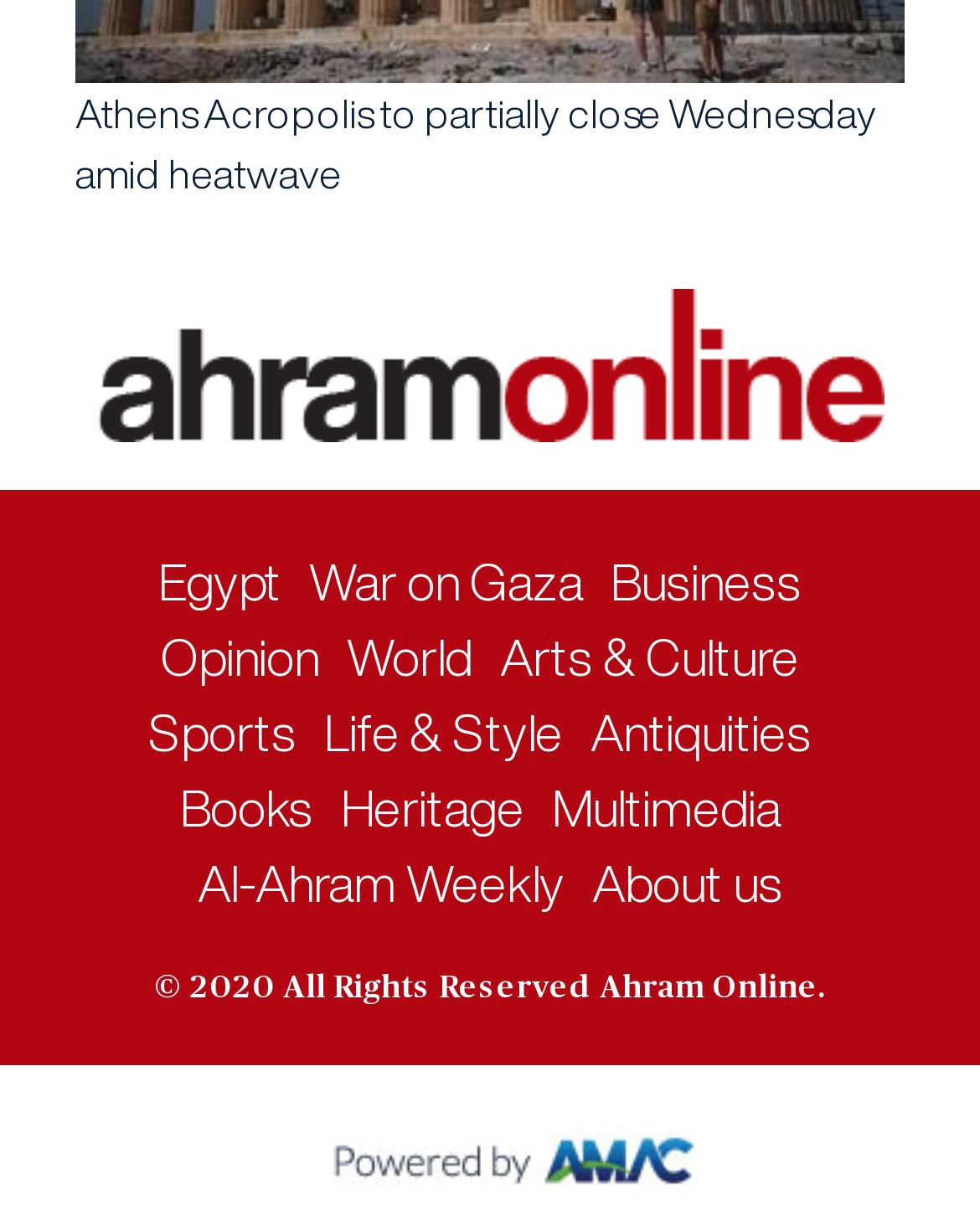Specify the bounding box coordinates of the area to click in order to follow the given instruction: "Go to About us page."

[0.604, 0.695, 0.799, 0.738]